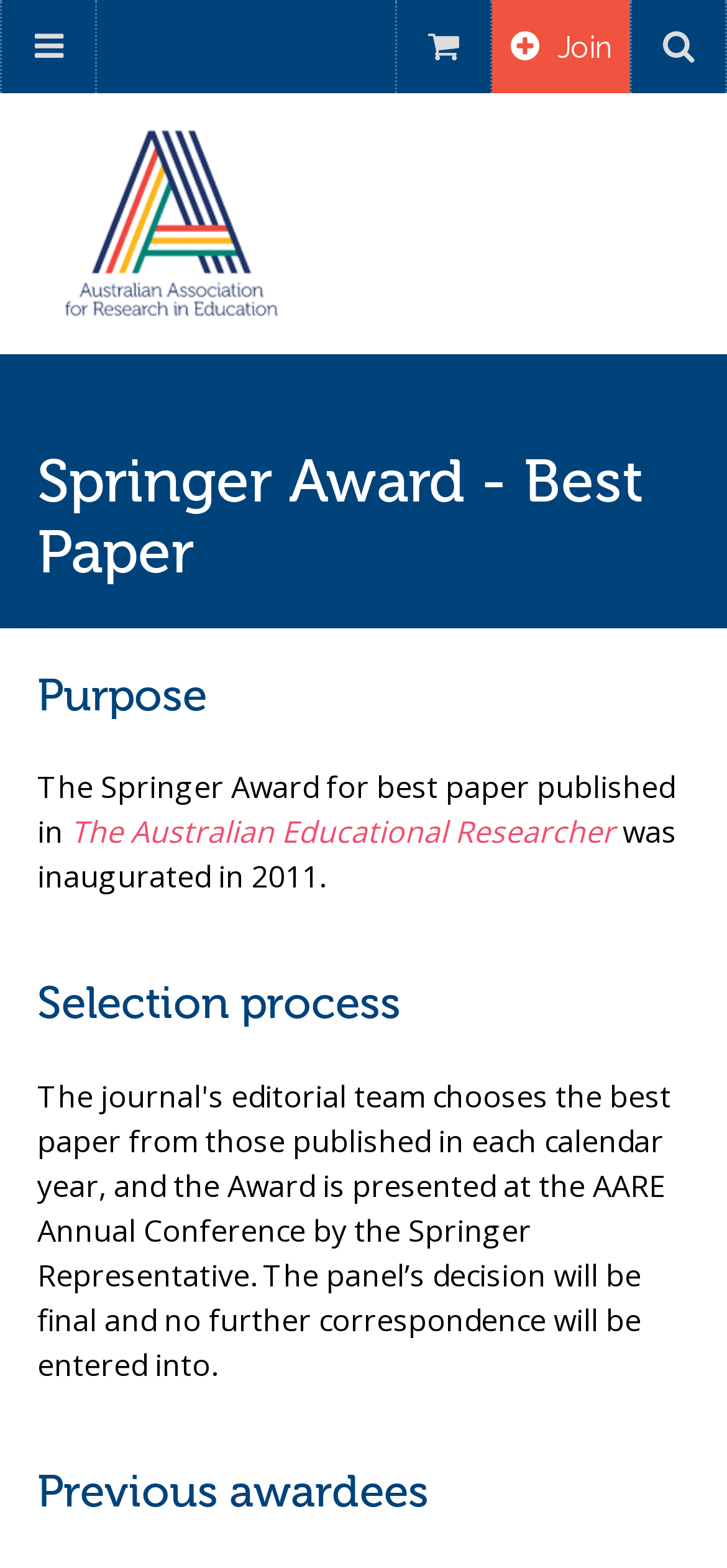How many sections are there on the webpage?
Examine the webpage screenshot and provide an in-depth answer to the question.

Based on the webpage content, there are three main sections: 'Purpose', 'Selection process', and 'Previous awardees', each with its own heading.